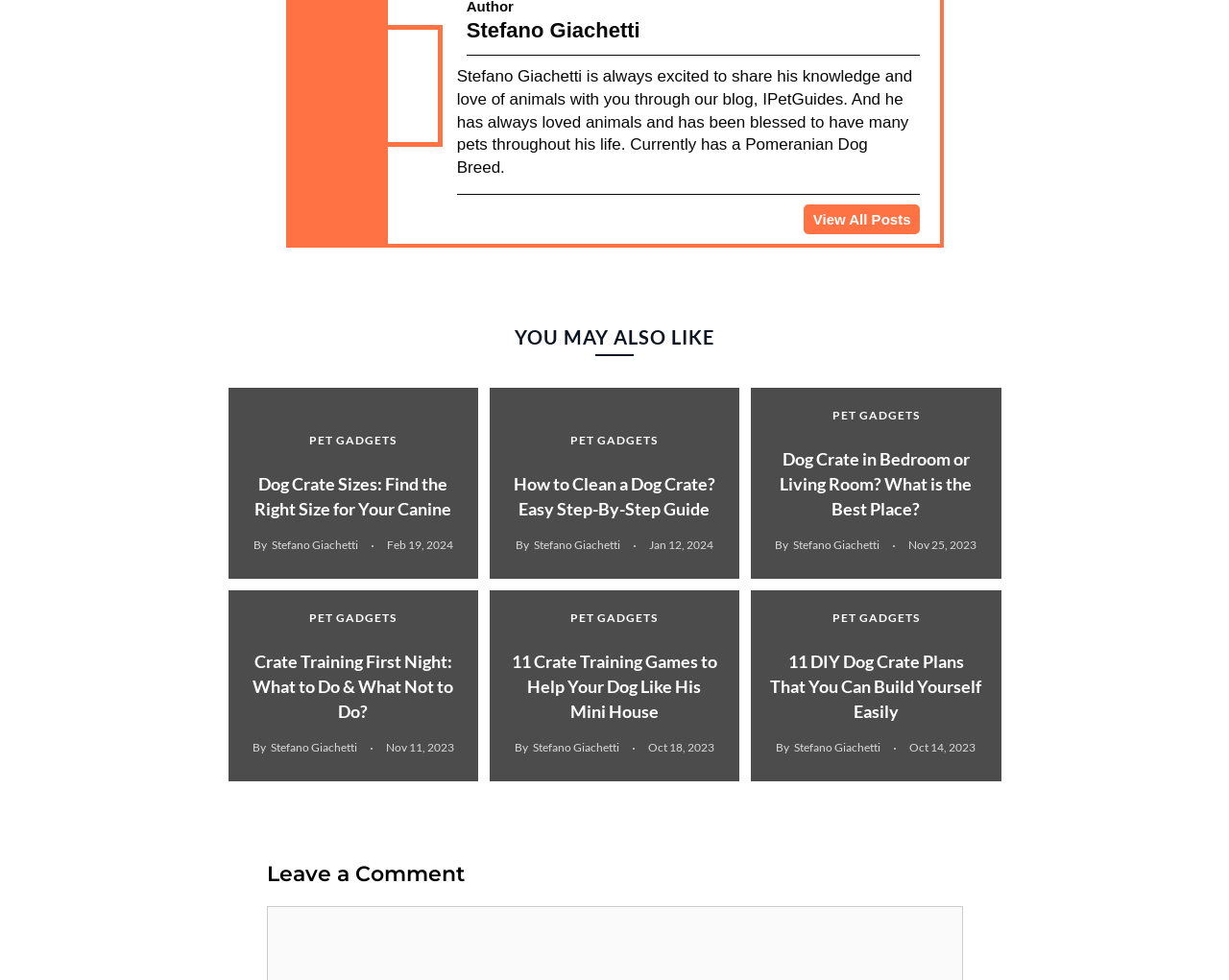What is the topic of the articles on this page?
With the help of the image, please provide a detailed response to the question.

The articles listed on this page are all related to dog care and pet gadgets, with topics such as crate training, dog crate sizes, and DIY dog crate plans.